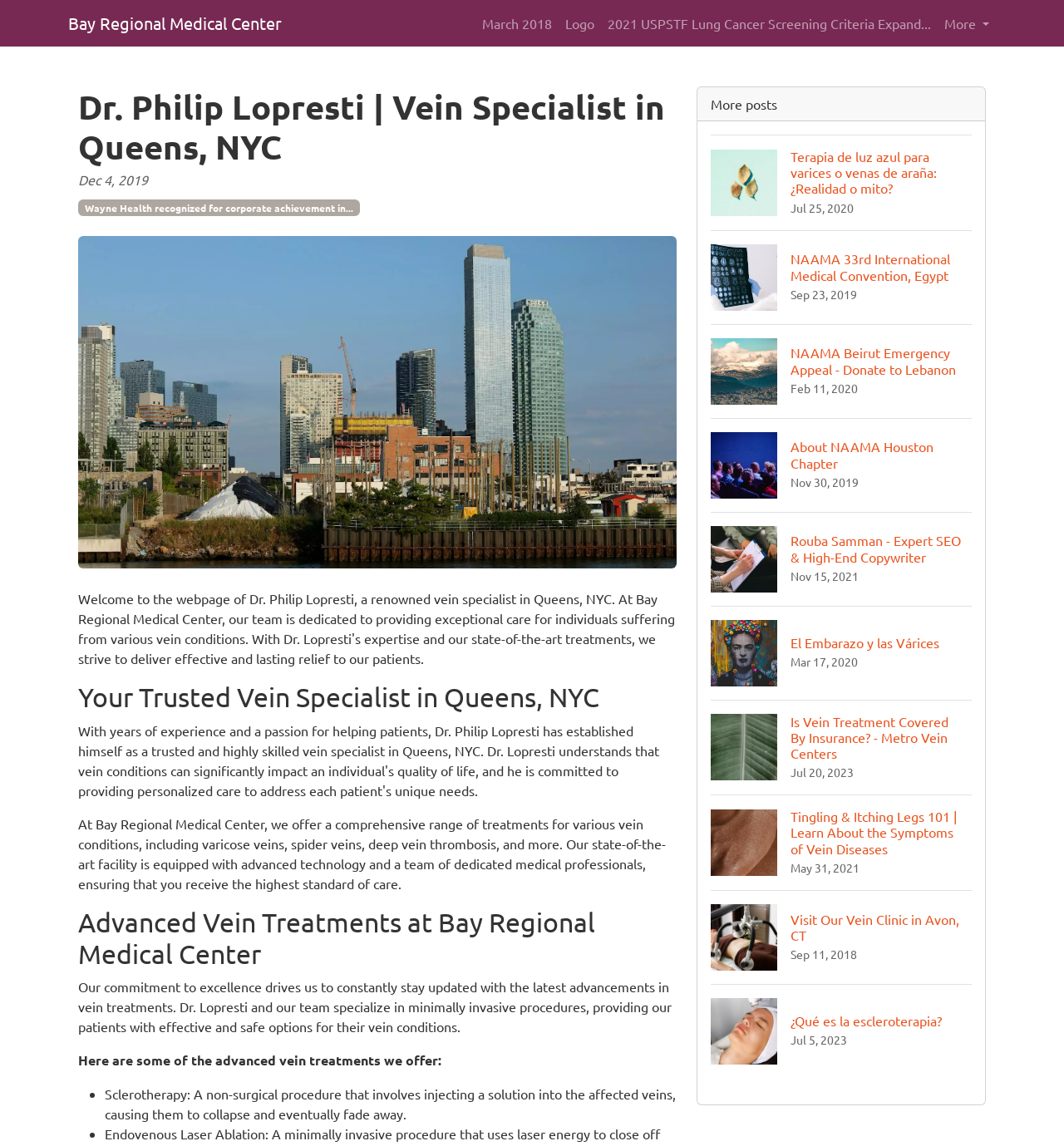Locate the bounding box coordinates of the clickable element to fulfill the following instruction: "Read about sclerotherapy". Provide the coordinates as four float numbers between 0 and 1 in the format [left, top, right, bottom].

[0.098, 0.947, 0.635, 0.979]